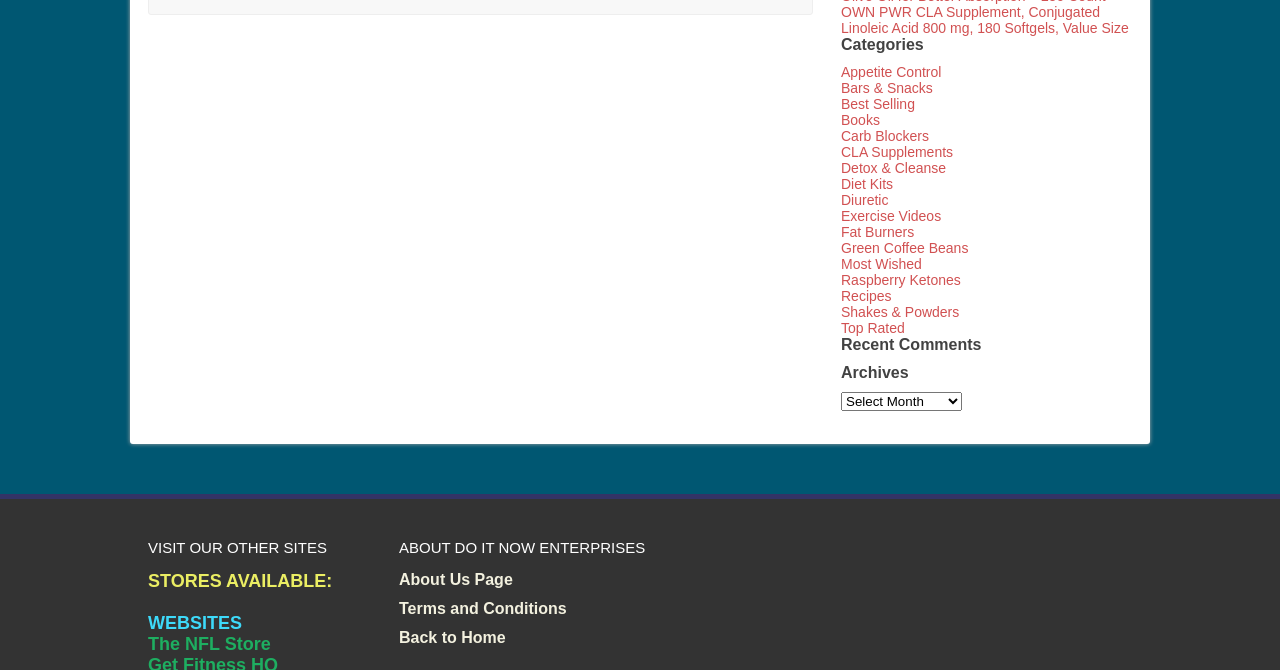Please specify the bounding box coordinates of the element that should be clicked to execute the given instruction: 'Click on the 'CLA Supplements' link'. Ensure the coordinates are four float numbers between 0 and 1, expressed as [left, top, right, bottom].

[0.657, 0.215, 0.745, 0.239]